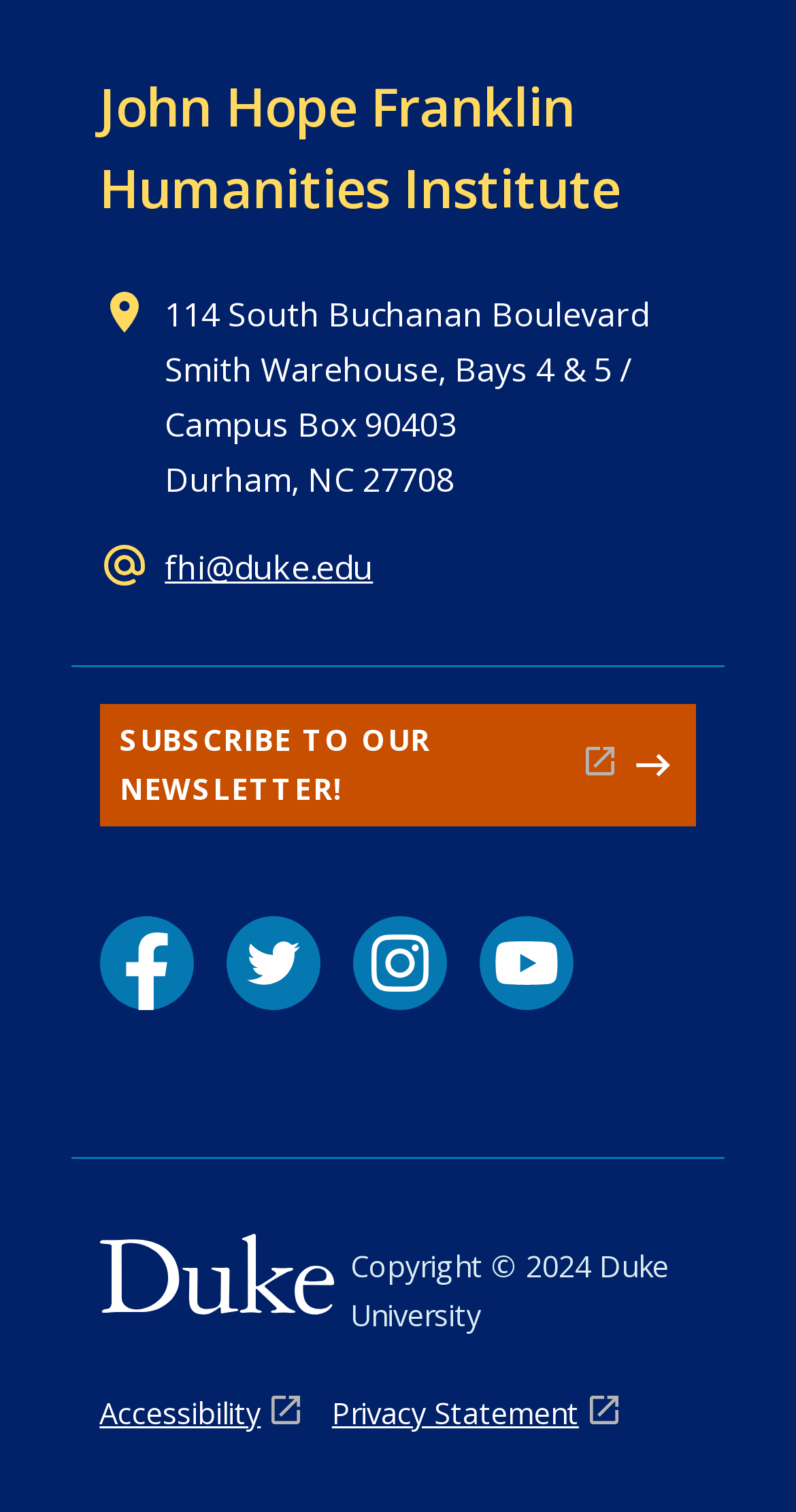Find and indicate the bounding box coordinates of the region you should select to follow the given instruction: "visit the John Hope Franklin Humanities Institute website".

[0.125, 0.046, 0.779, 0.149]